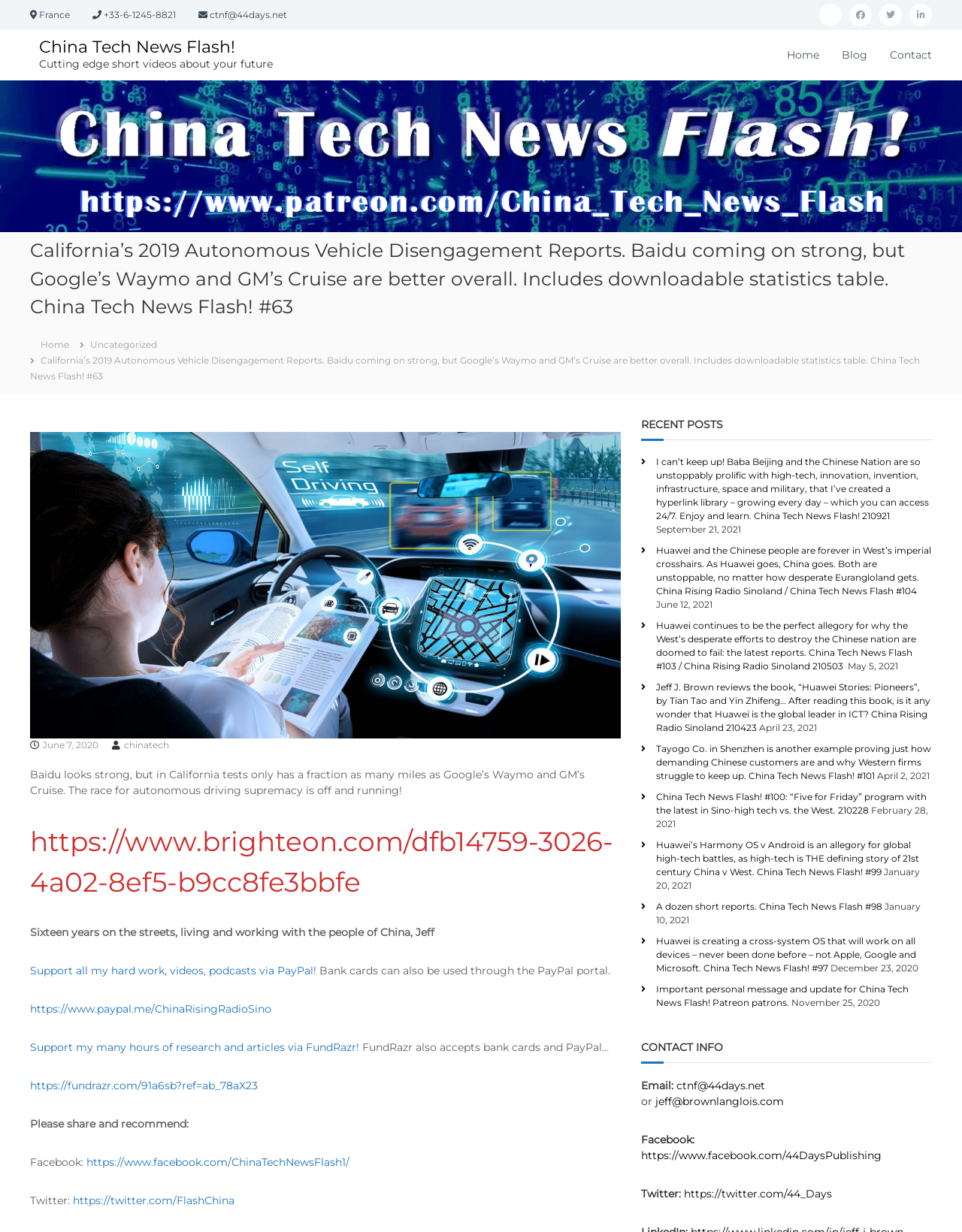What is the topic of the article 'Huawei looks strong, but in California tests only has a fraction as many miles as Google’s Waymo and GM’s Cruise'?
Please provide a single word or phrase as the answer based on the screenshot.

Autonomous driving